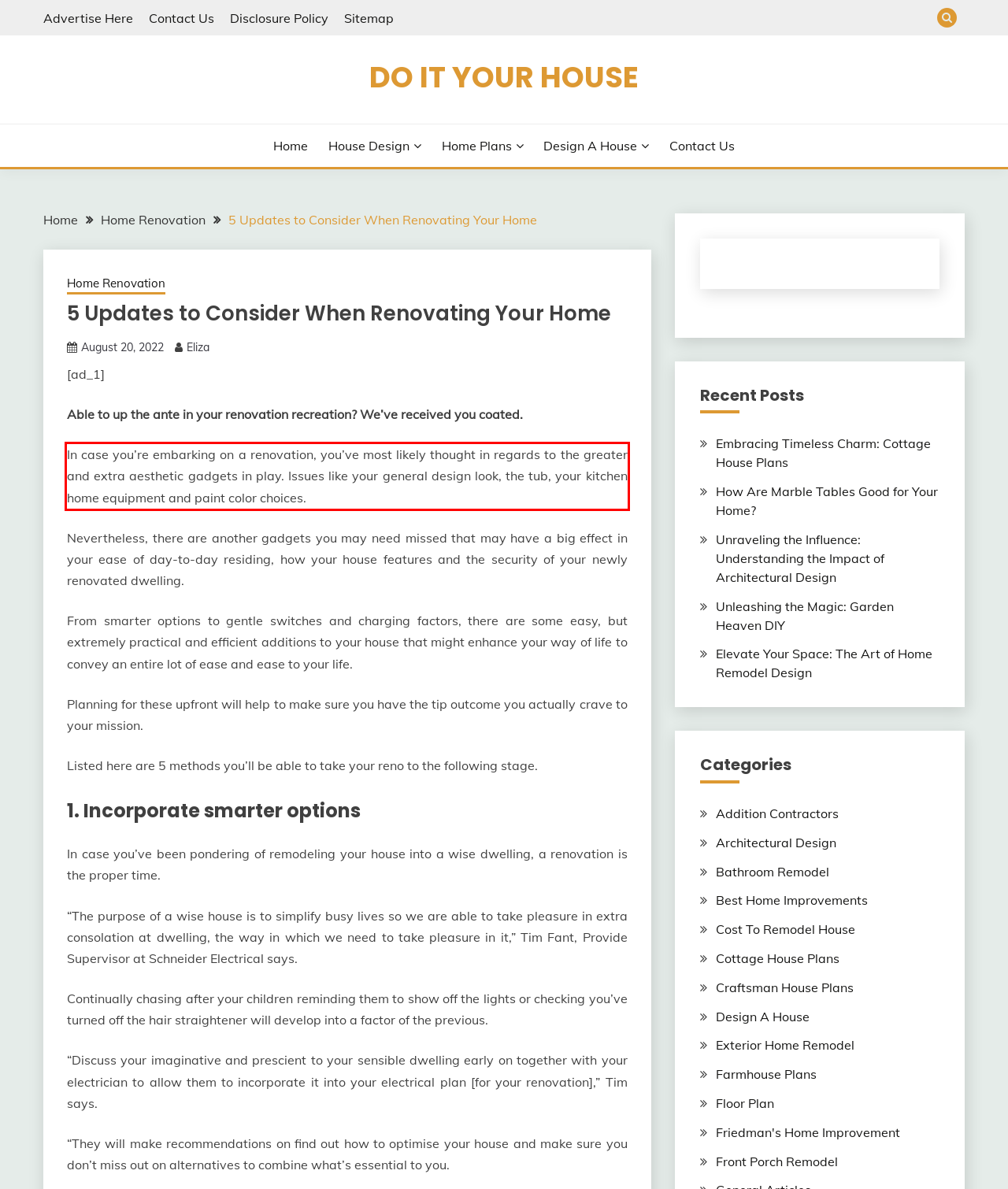You have a webpage screenshot with a red rectangle surrounding a UI element. Extract the text content from within this red bounding box.

In case you’re embarking on a renovation, you’ve most likely thought in regards to the greater and extra aesthetic gadgets in play. Issues like your general design look, the tub, your kitchen home equipment and paint color choices.